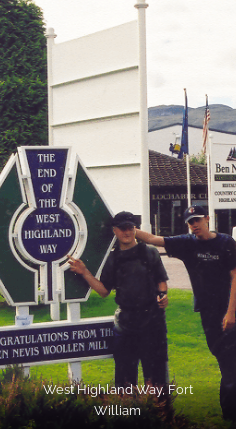What is the color scheme of the sign?
Give a detailed and exhaustive answer to the question.

The caption describes the sign as being adorned with a green and white design, which suggests that the sign features a prominent color scheme of green and white.